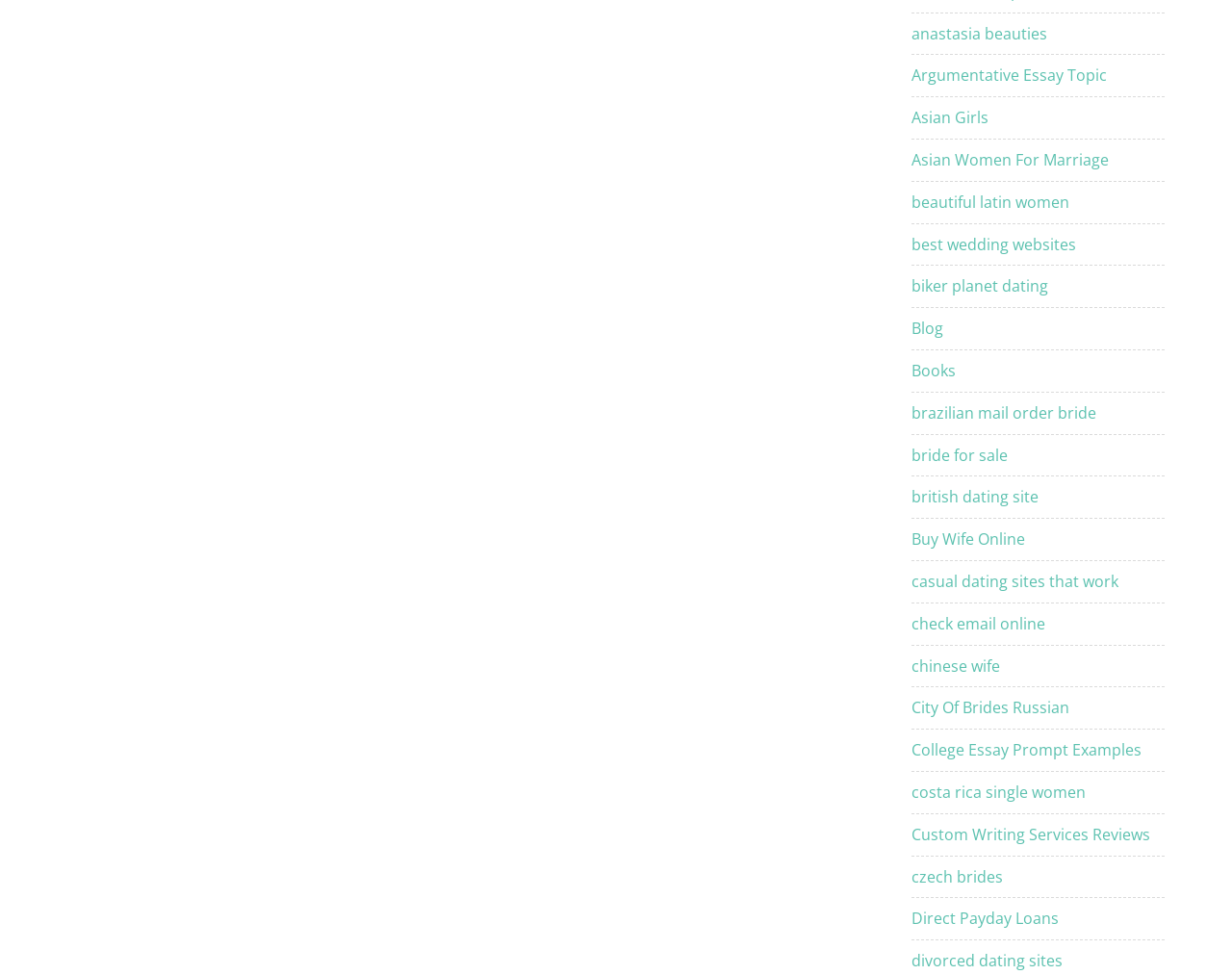Specify the bounding box coordinates of the element's region that should be clicked to achieve the following instruction: "visit Anastasia Beauties". The bounding box coordinates consist of four float numbers between 0 and 1, in the format [left, top, right, bottom].

[0.74, 0.02, 0.85, 0.049]